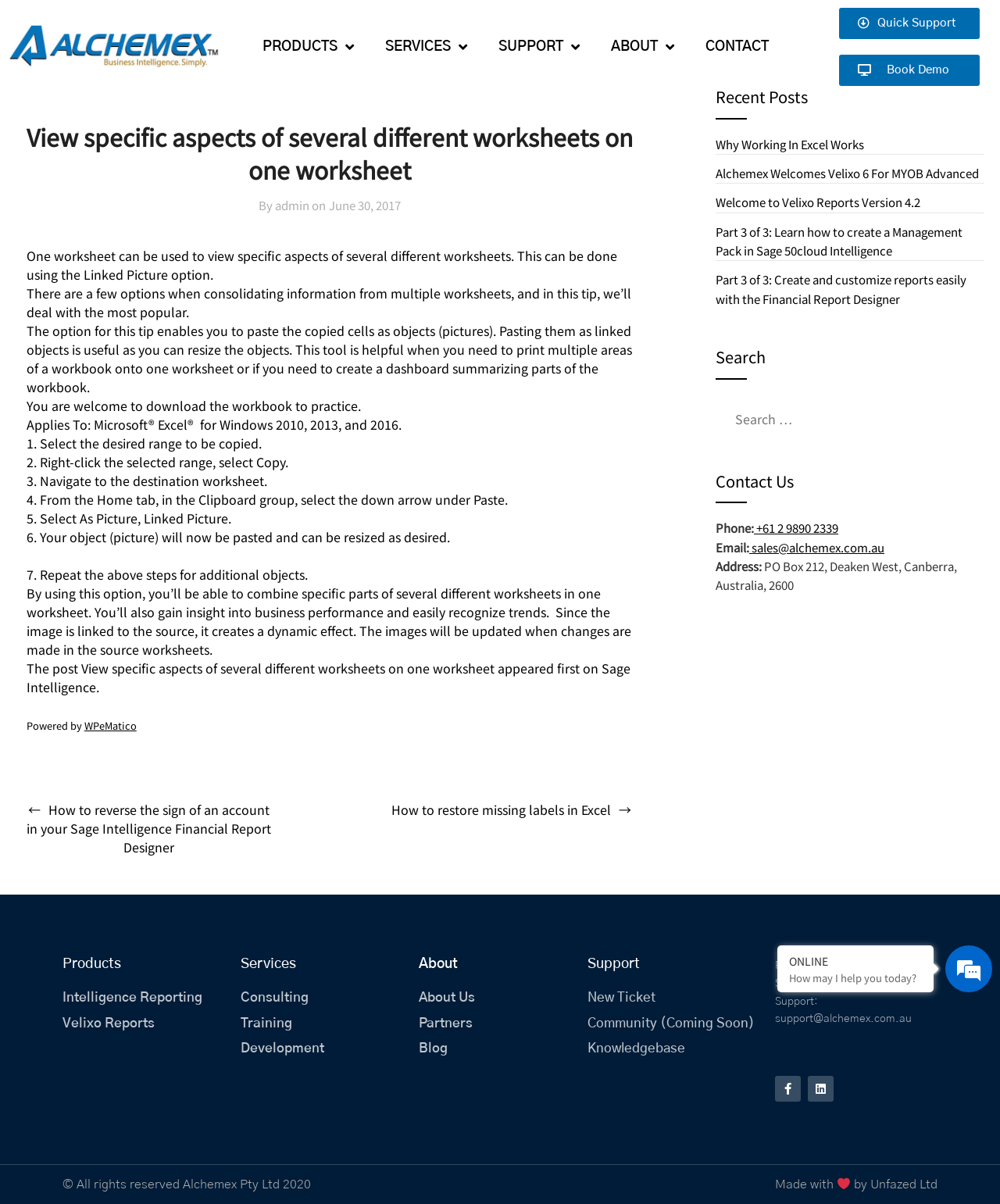What is the contact phone number of Alchemex?
Give a detailed and exhaustive answer to the question.

The contact phone number of Alchemex can be found in the footer section of the webpage, which is +61 2 9890 2339.